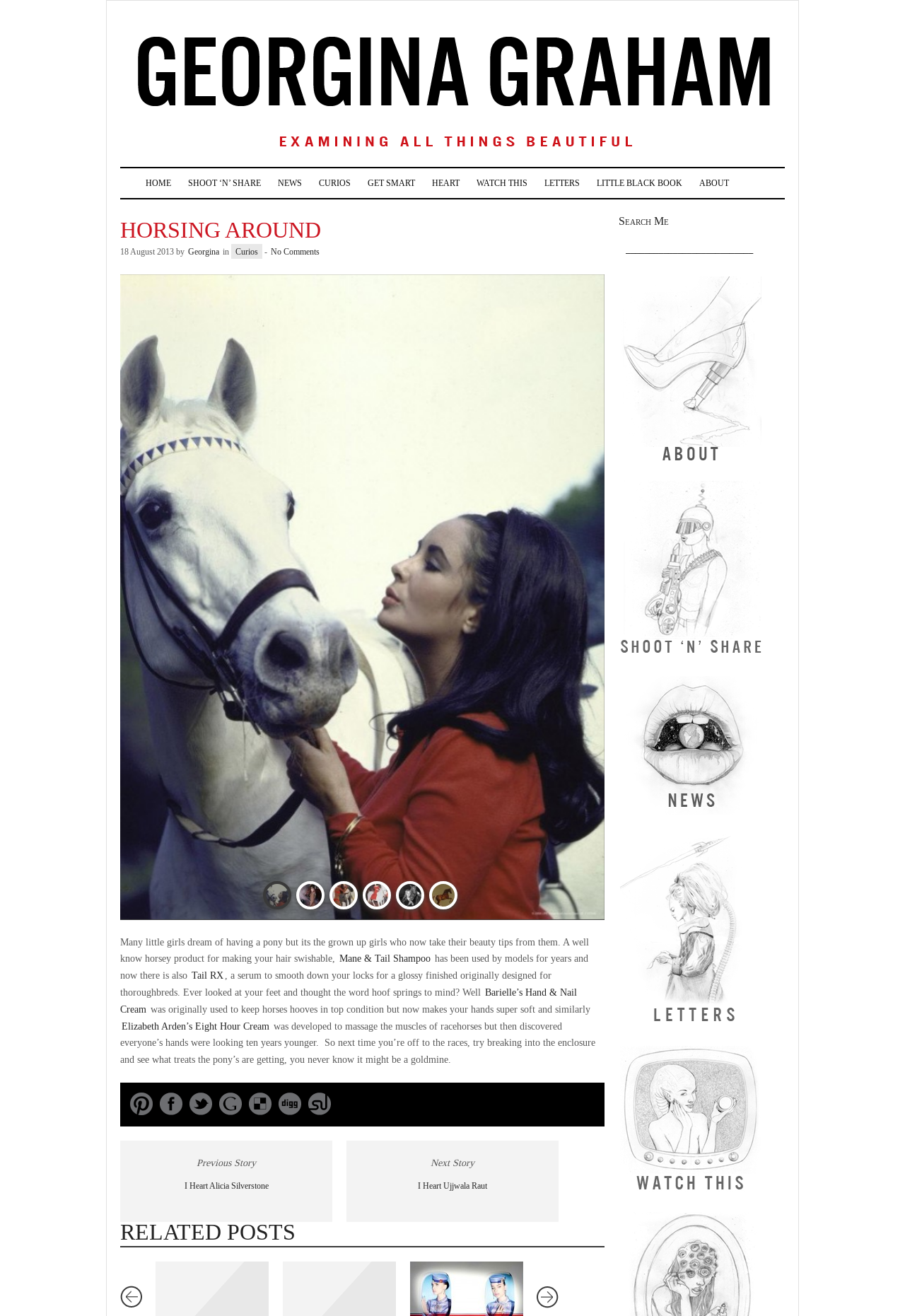Specify the bounding box coordinates of the area to click in order to execute this command: 'Visit Georgina Graham's page'. The coordinates should consist of four float numbers ranging from 0 to 1, and should be formatted as [left, top, right, bottom].

[0.133, 0.105, 0.868, 0.113]